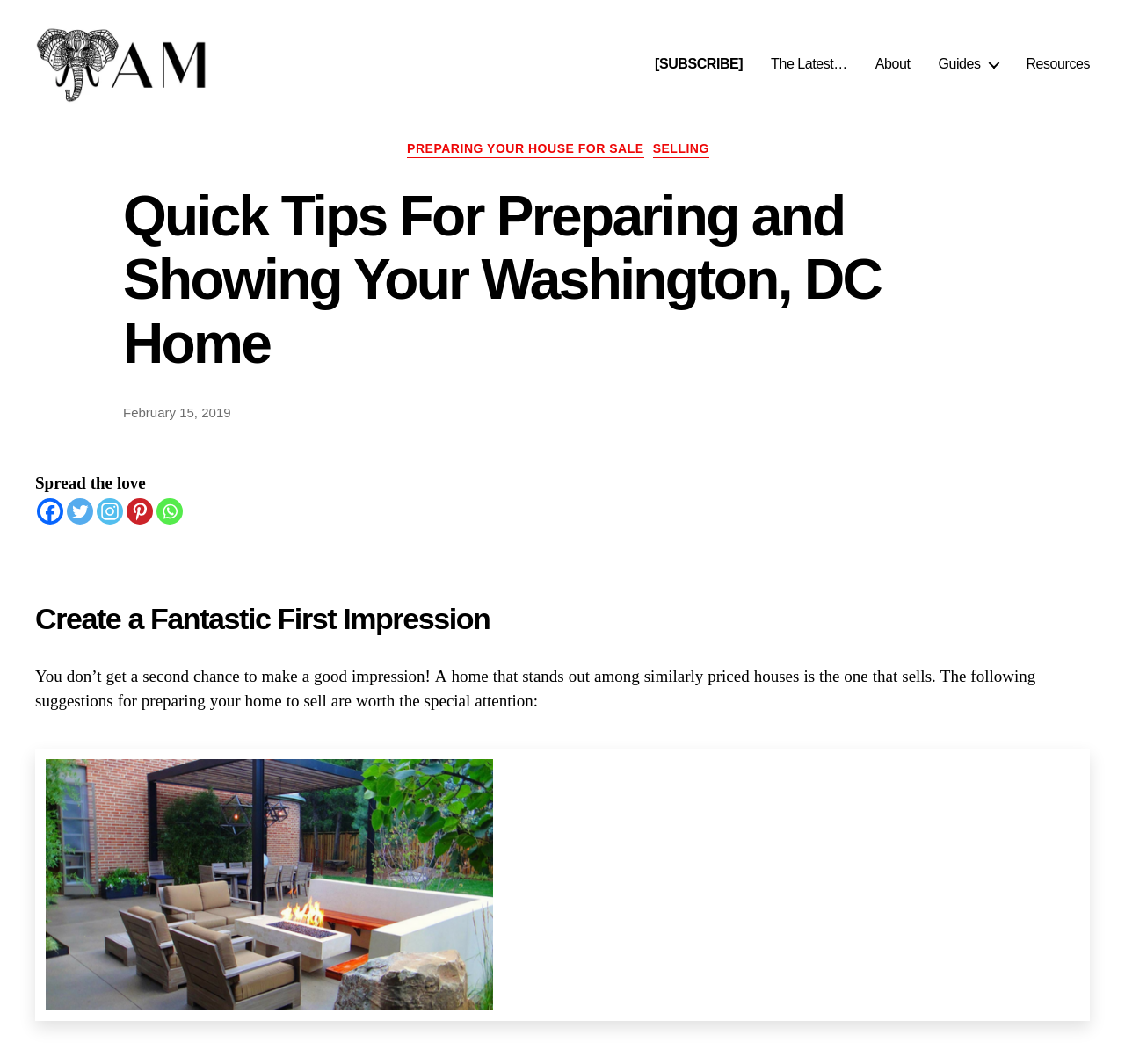Determine the main headline from the webpage and extract its text.

Quick Tips For Preparing and Showing Your Washington, DC Home